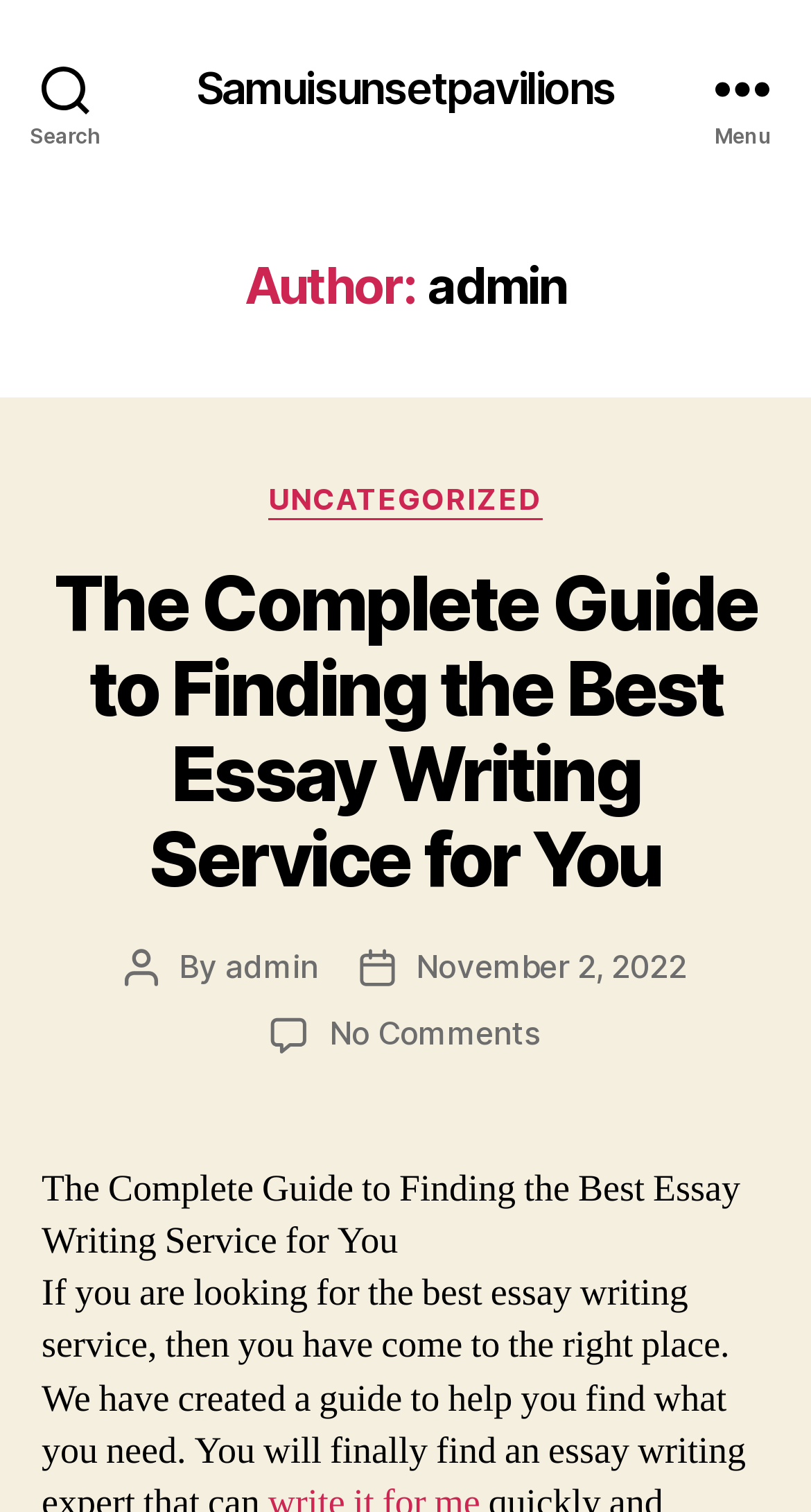Refer to the screenshot and give an in-depth answer to this question: How many comments are there on the latest article?

I found the number of comments by looking at the section that displays the comment count. The text 'No Comments on The Complete Guide to Finding the Best Essay Writing Service for You' indicates that there are no comments on the latest article.